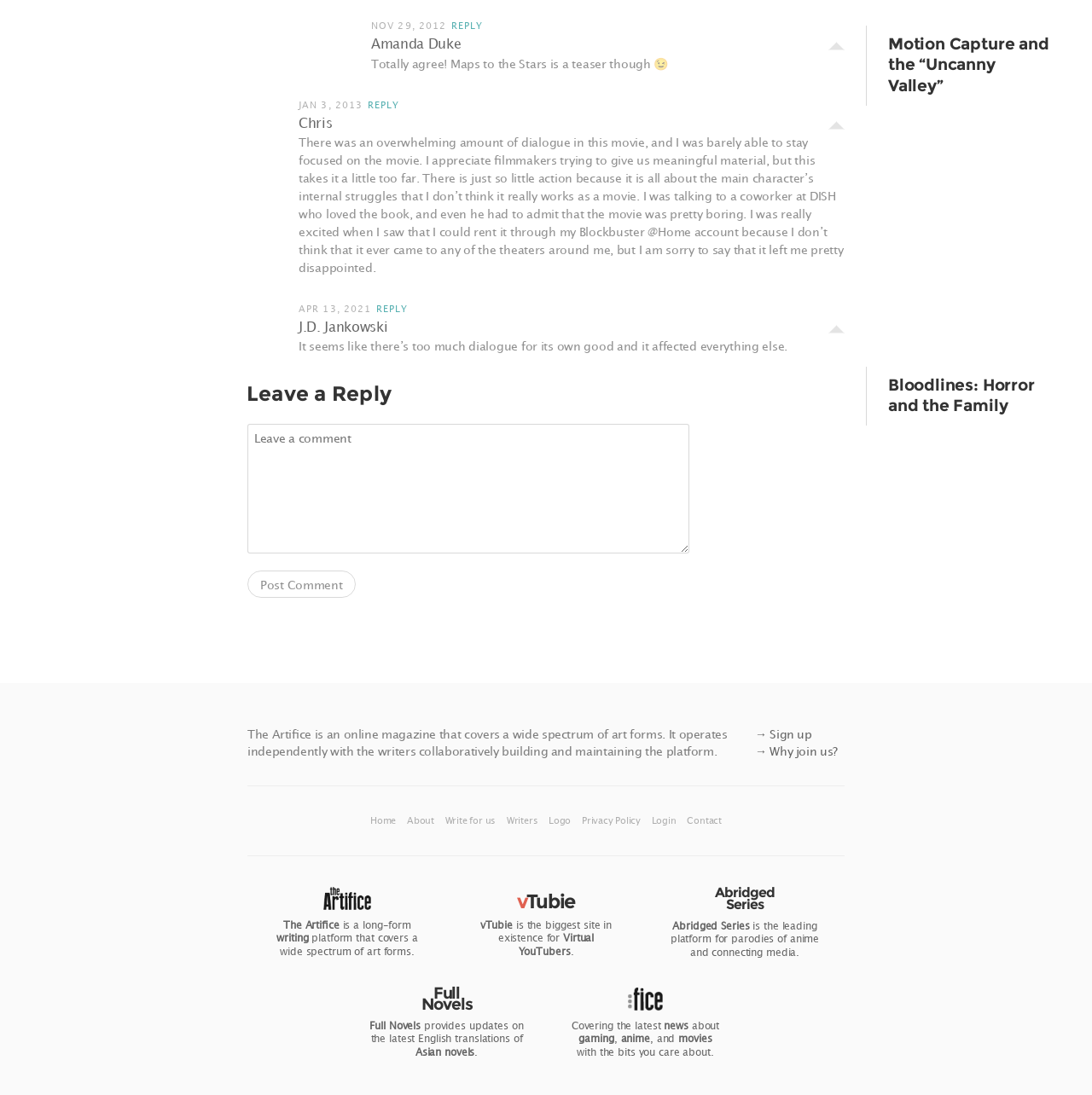How many links are in the footer section?
Answer the question with a single word or phrase by looking at the picture.

11